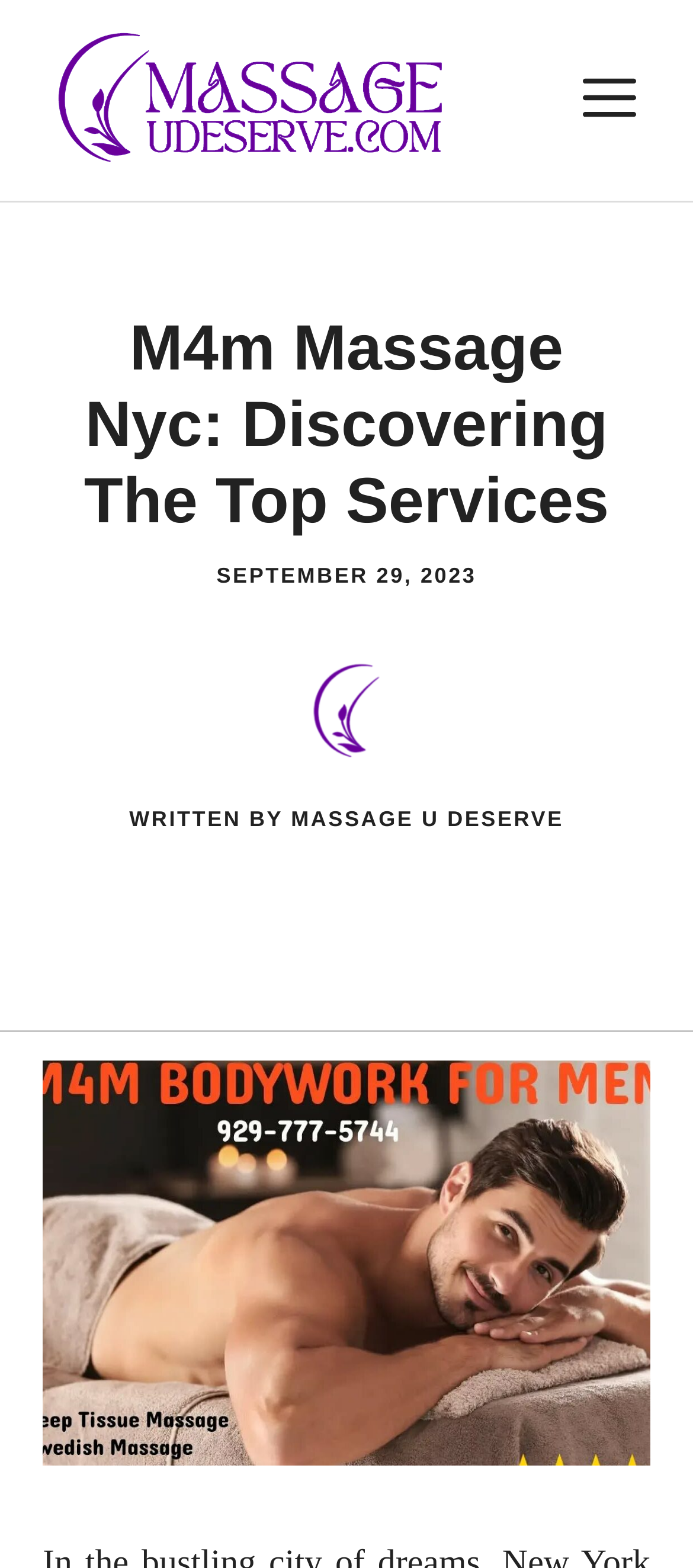Analyze the image and answer the question with as much detail as possible: 
What is the type of the main image on the webpage?

I found the type of the main image on the webpage by looking at the image element, which has a description 'Photo of author'.